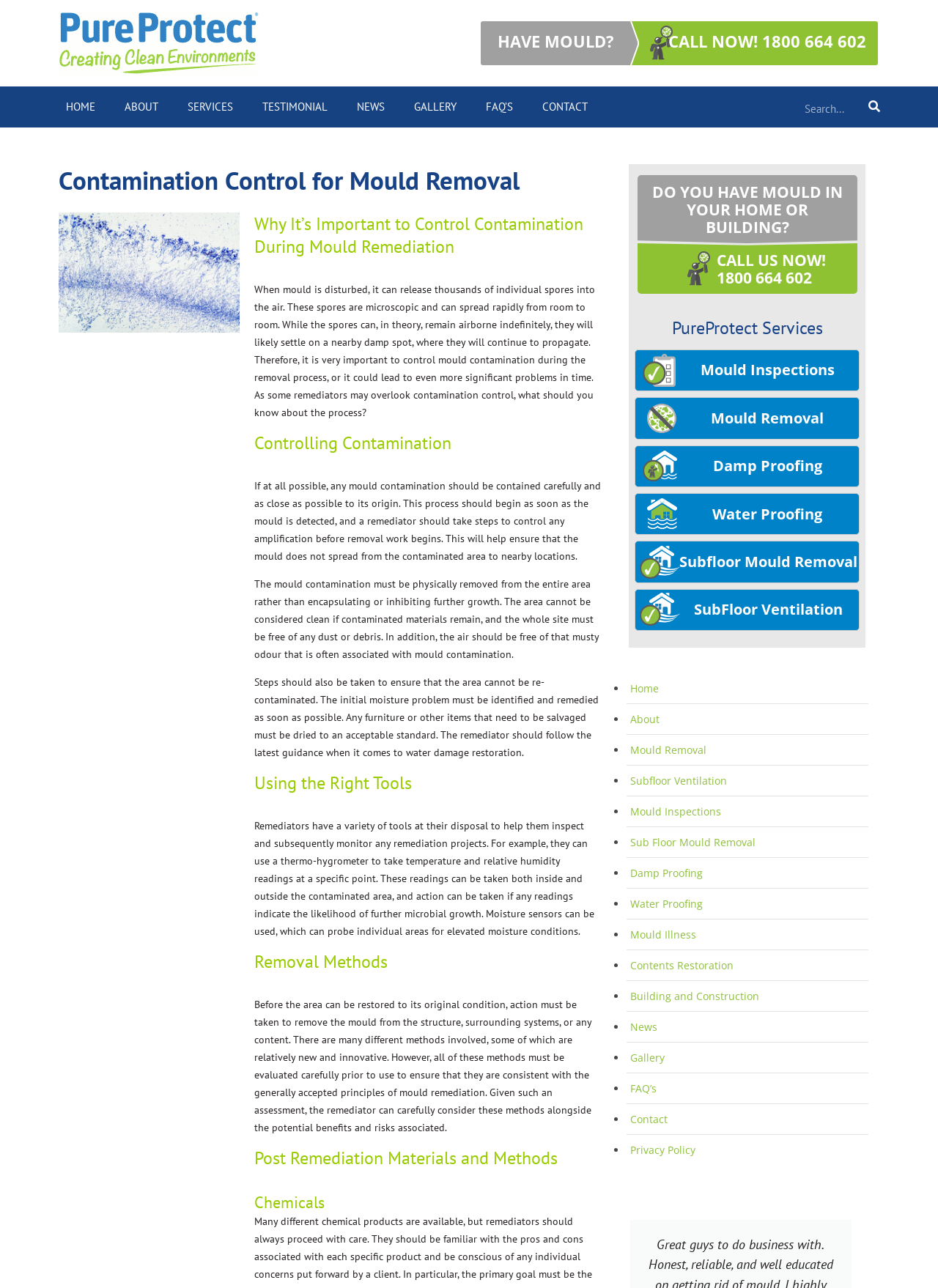Based on the image, please elaborate on the answer to the following question:
What is the importance of removing contaminated materials during mould remediation?

The webpage emphasizes that removing contaminated materials is crucial during mould remediation to ensure that the area is completely clean and free of mould, and to prevent re-contamination.